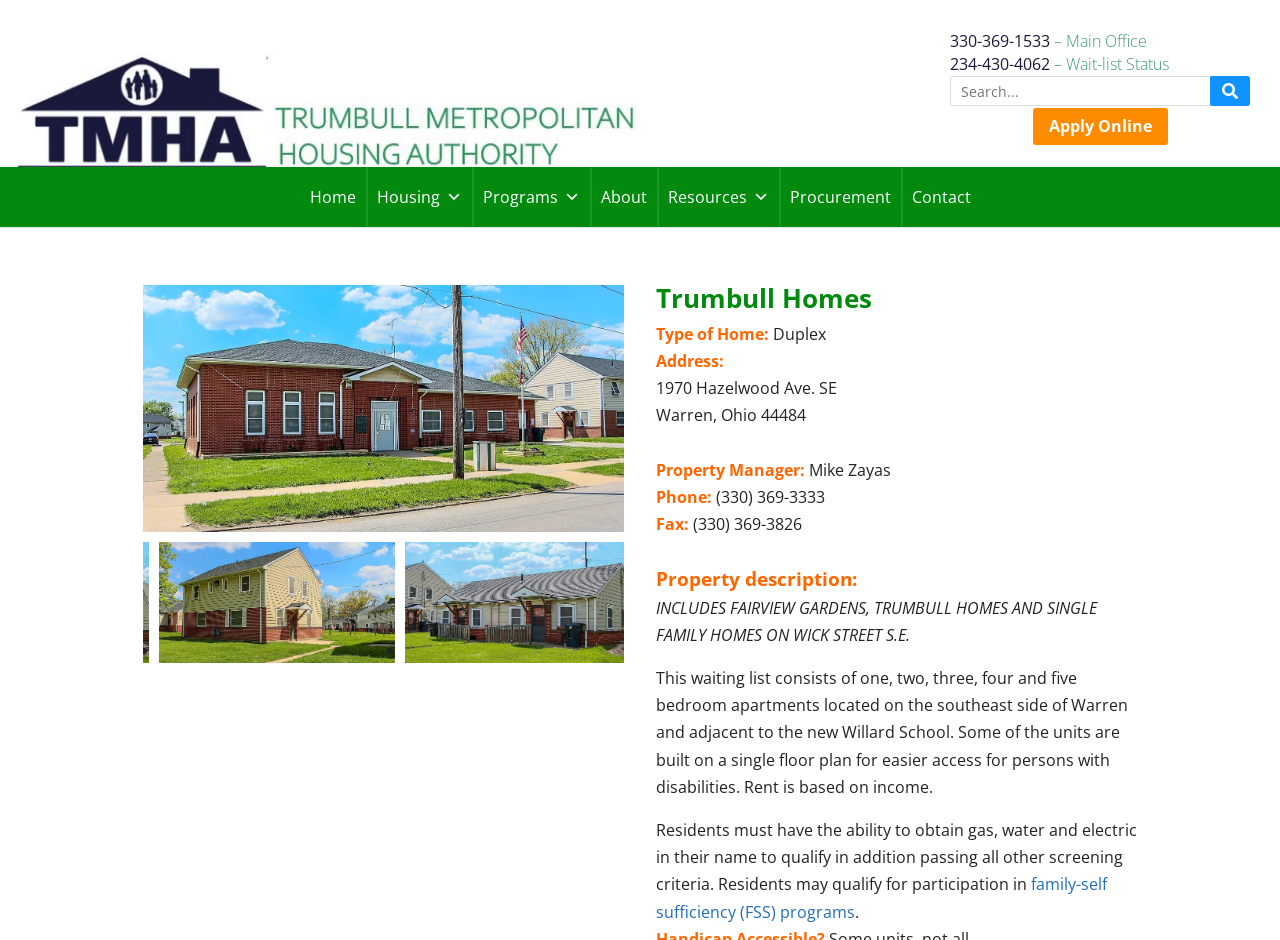Please locate the bounding box coordinates of the element that needs to be clicked to achieve the following instruction: "Search for something". The coordinates should be four float numbers between 0 and 1, i.e., [left, top, right, bottom].

[0.742, 0.081, 0.977, 0.113]